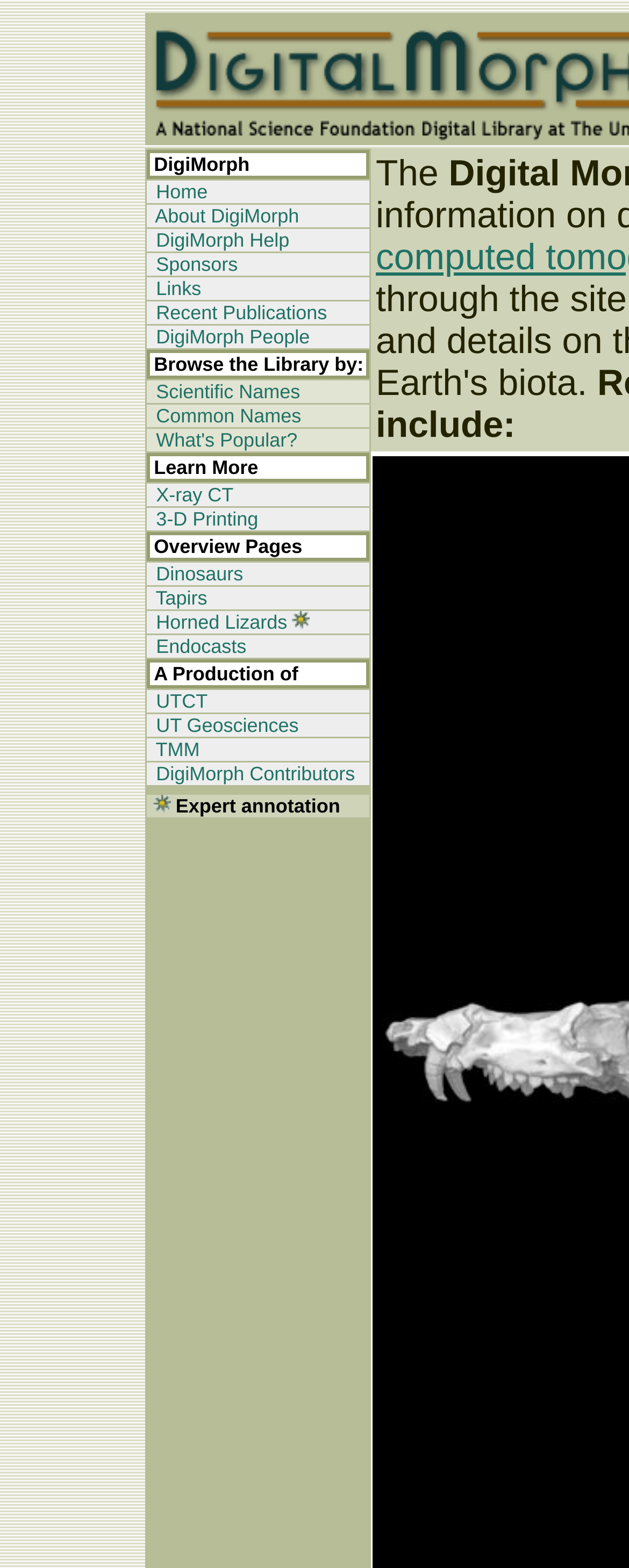Write an exhaustive caption that covers the webpage's main aspects.

The webpage is focused on Digital Morphology at the University of Texas, with a table layout that occupies most of the page. The table has multiple rows, each containing a grid cell with a link or text. 

At the top, there is a row with a grid cell containing the text "DigiMorph" and several links to different pages, including "Home", "About DigiMorph", "DigiMorph Help", "Sponsors", "Links", "Recent Publications", and "DigiMorph People". 

Below this row, there is a section with a heading "Browse the Library by:" followed by links to browse by "Scientific Names", "Common Names", and "What's Popular?". 

The next section has links to various topics, including "X-ray CT", "3-D Printing", "Overview Pages", "Dinosaurs", "Tapirs", and "Horned Lizards", with an image indicating expert information for the latter. 

Further down, there are links to "Endocasts", "A Production of", "UTCT", "UT Geosciences", "TMM", and "DigiMorph Contributors". 

The page also has a section with a single grid cell containing the text "Expert annotation" at the bottom.